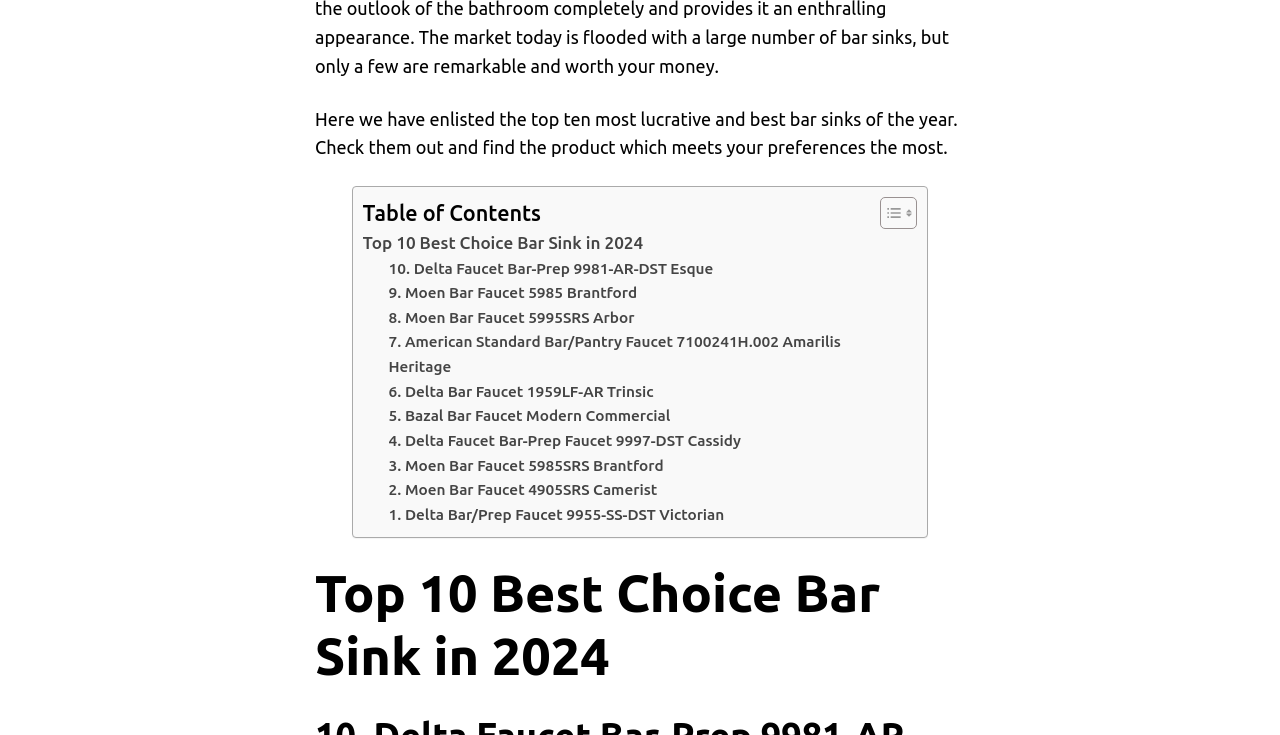How many bar sink options are listed?
Look at the screenshot and respond with one word or a short phrase.

10